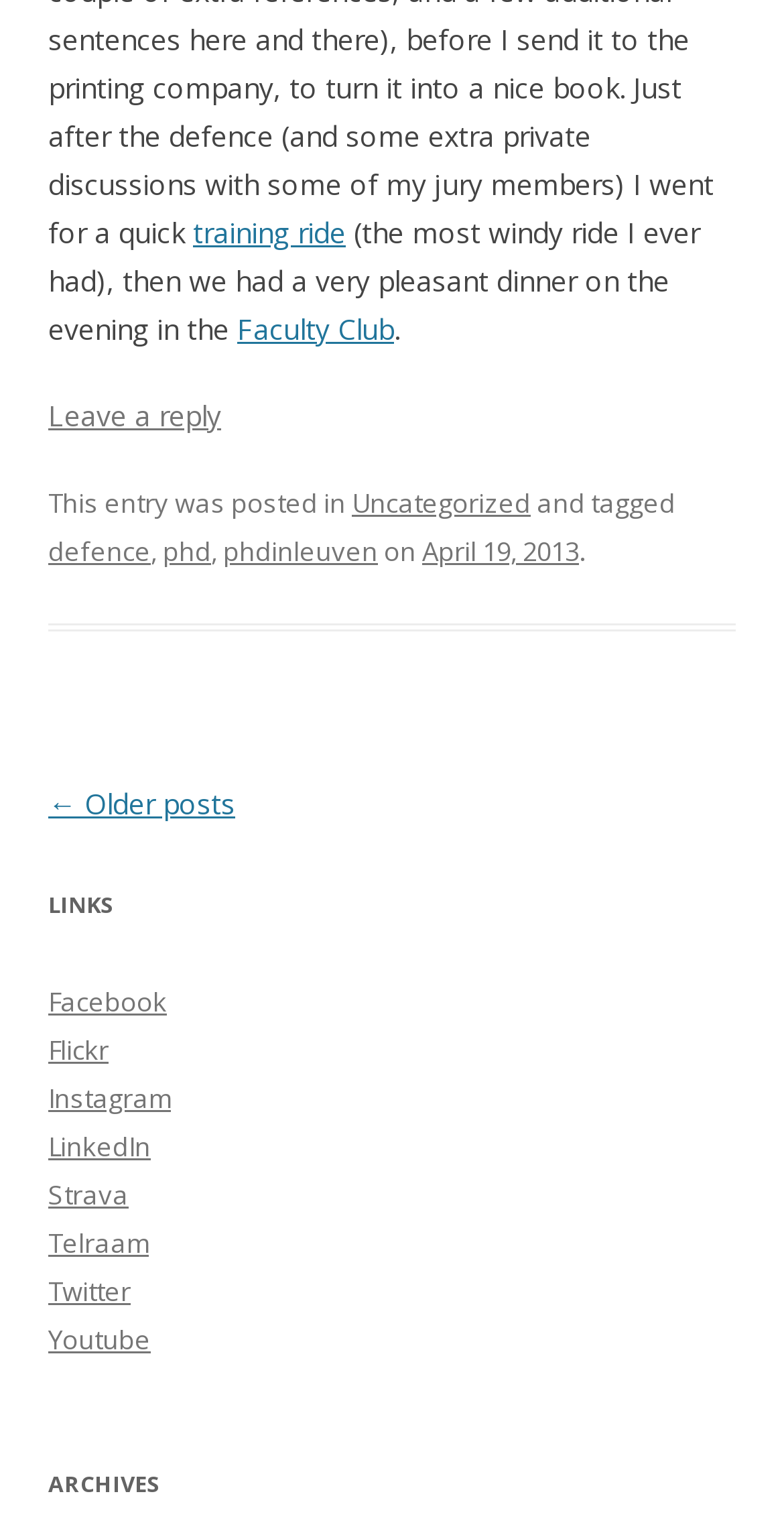Please identify the coordinates of the bounding box for the clickable region that will accomplish this instruction: "Visit the Facebook page".

[0.062, 0.642, 0.213, 0.666]